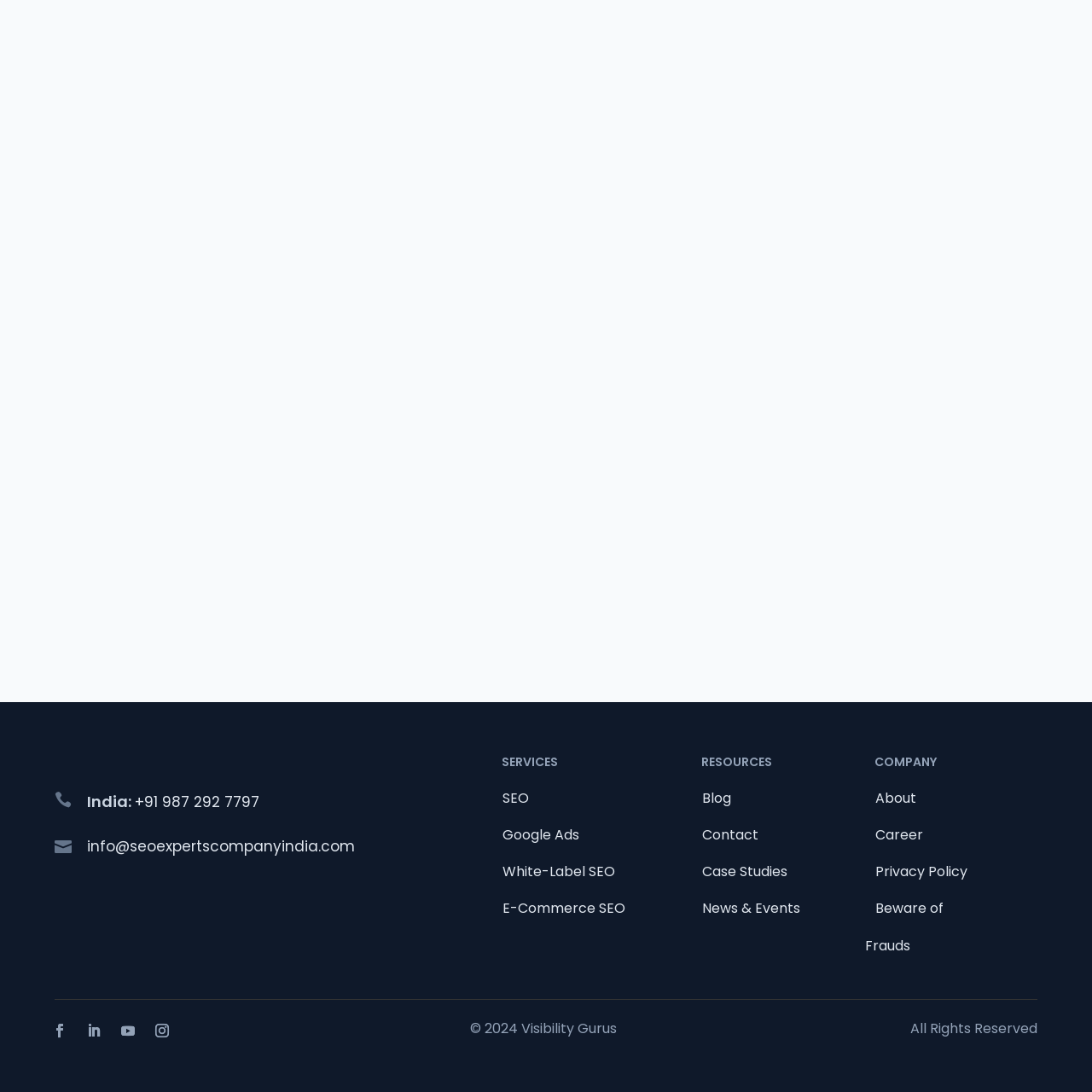What is the company's email address?
Answer briefly with a single word or phrase based on the image.

info@seoexpertscompanyindia.com